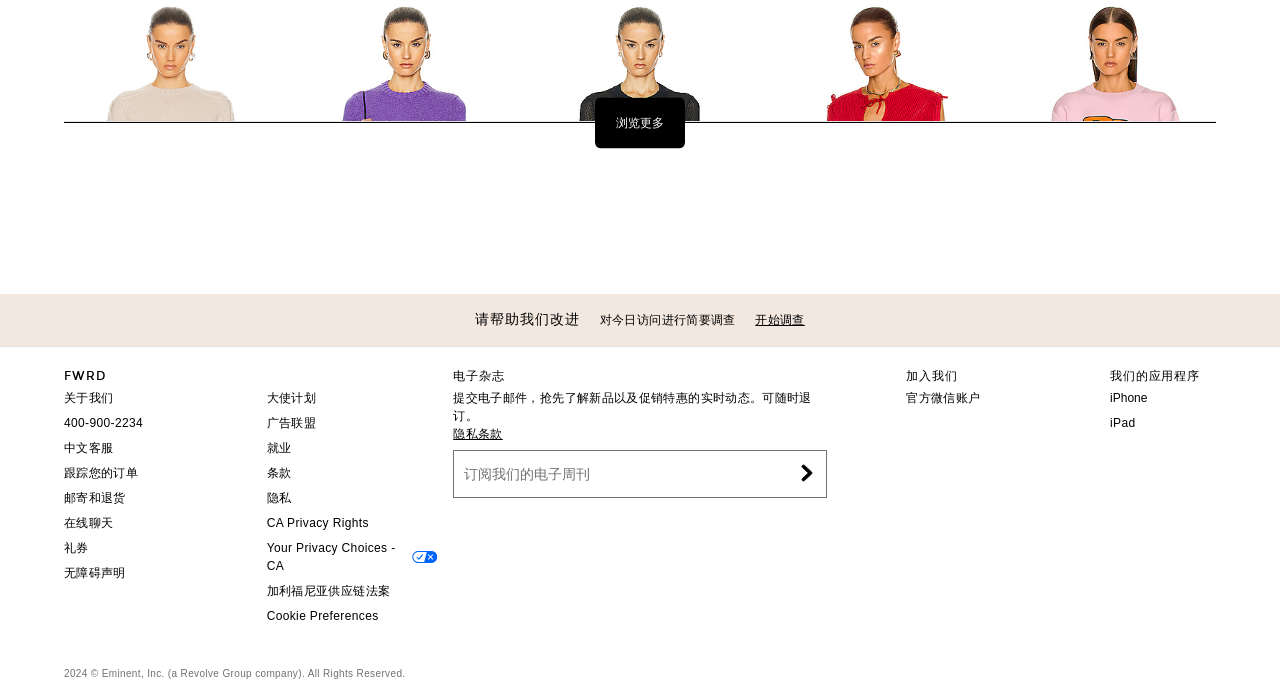What is the copyright year of the webpage?
From the image, respond with a single word or phrase.

2024